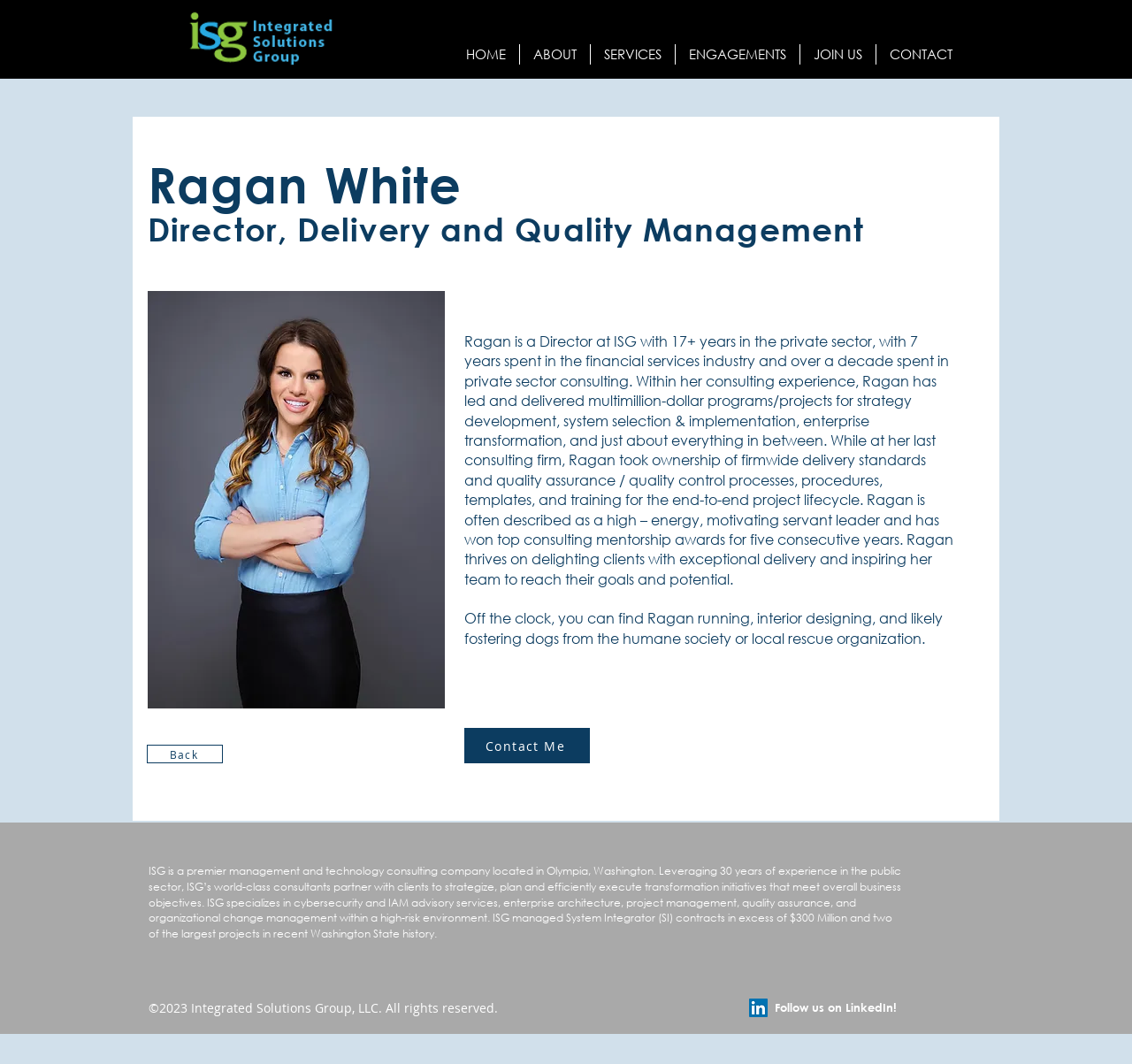Find the bounding box coordinates of the area that needs to be clicked in order to achieve the following instruction: "Click the HOME link". The coordinates should be specified as four float numbers between 0 and 1, i.e., [left, top, right, bottom].

[0.4, 0.042, 0.459, 0.061]